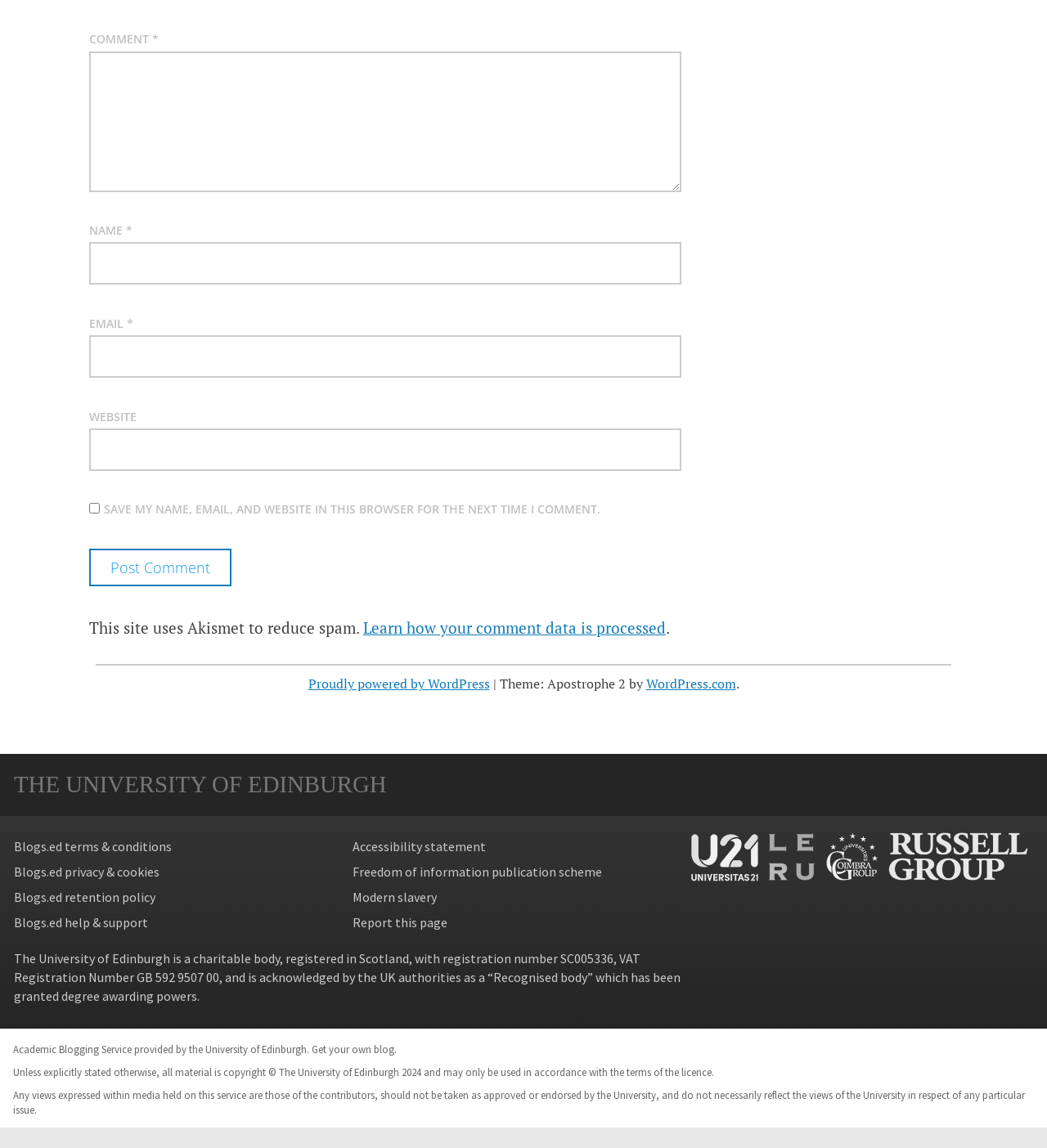Locate the bounding box coordinates of the element to click to perform the following action: 'Provide your email'. The coordinates should be given as four float values between 0 and 1, in the form of [left, top, right, bottom].

[0.085, 0.292, 0.651, 0.329]